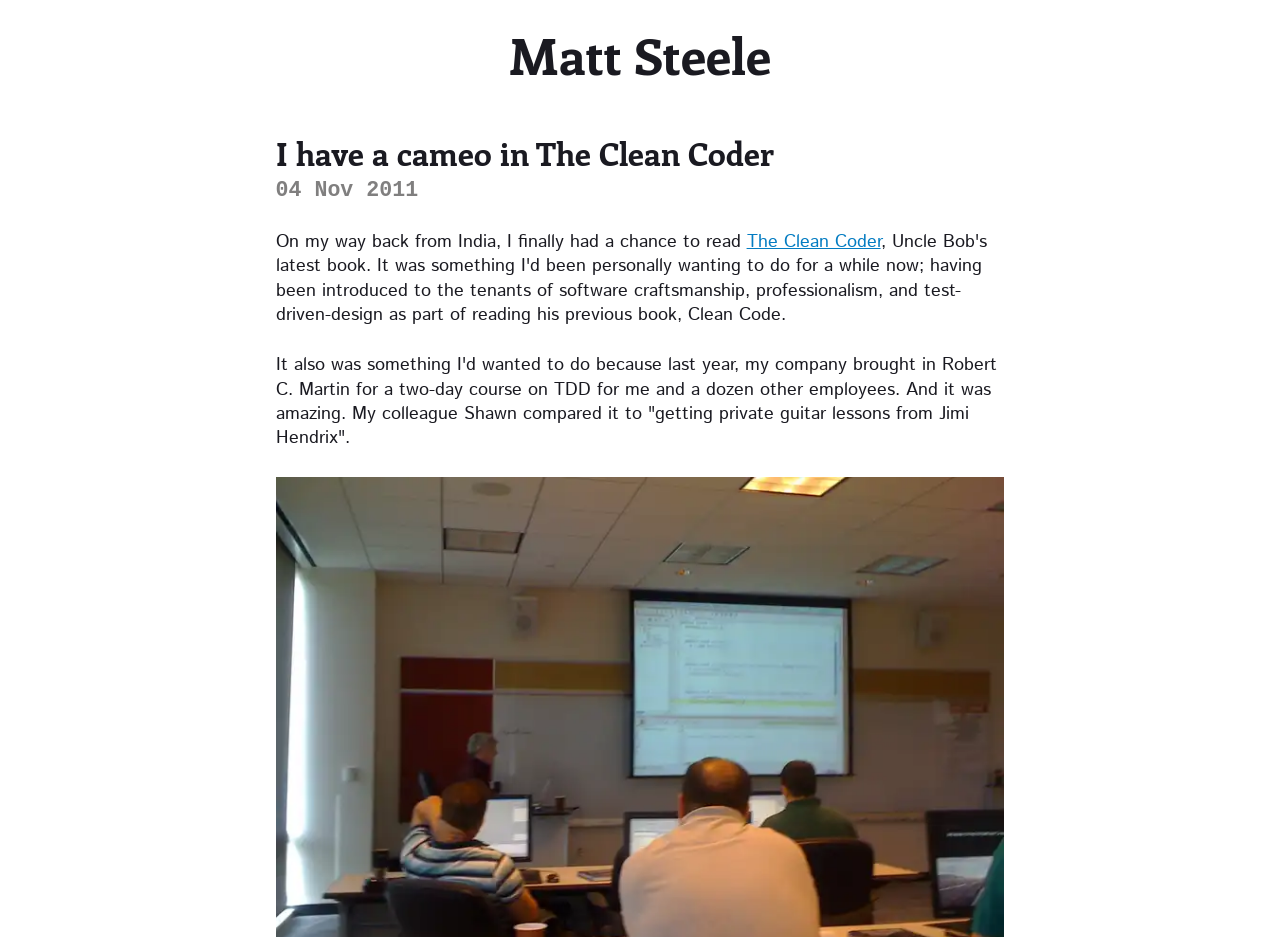Explain in detail what is displayed on the webpage.

The webpage appears to be a personal blog post. At the top, there is a heading that reads "Matt Steele" and a link with the same text, positioned slightly below and to the right of the heading. Below this, there is another heading that says "I have a cameo in The Clean Coder" and a date "04 Nov 2011" positioned to its right.

The main content of the blog post starts below these headings. The text begins with the sentence "On my way back from India, I finally had a chance to read" and is followed by a link to "The Clean Coder". The text continues, describing the author's experience of reading the book and attending a two-day course on TDD led by Robert C. Martin, which is compared to "getting private guitar lessons from Jimi Hendrix" by the author's colleague Shawn.

There is a small, almost invisible element at the top-left corner of the page, but it does not contain any significant content.